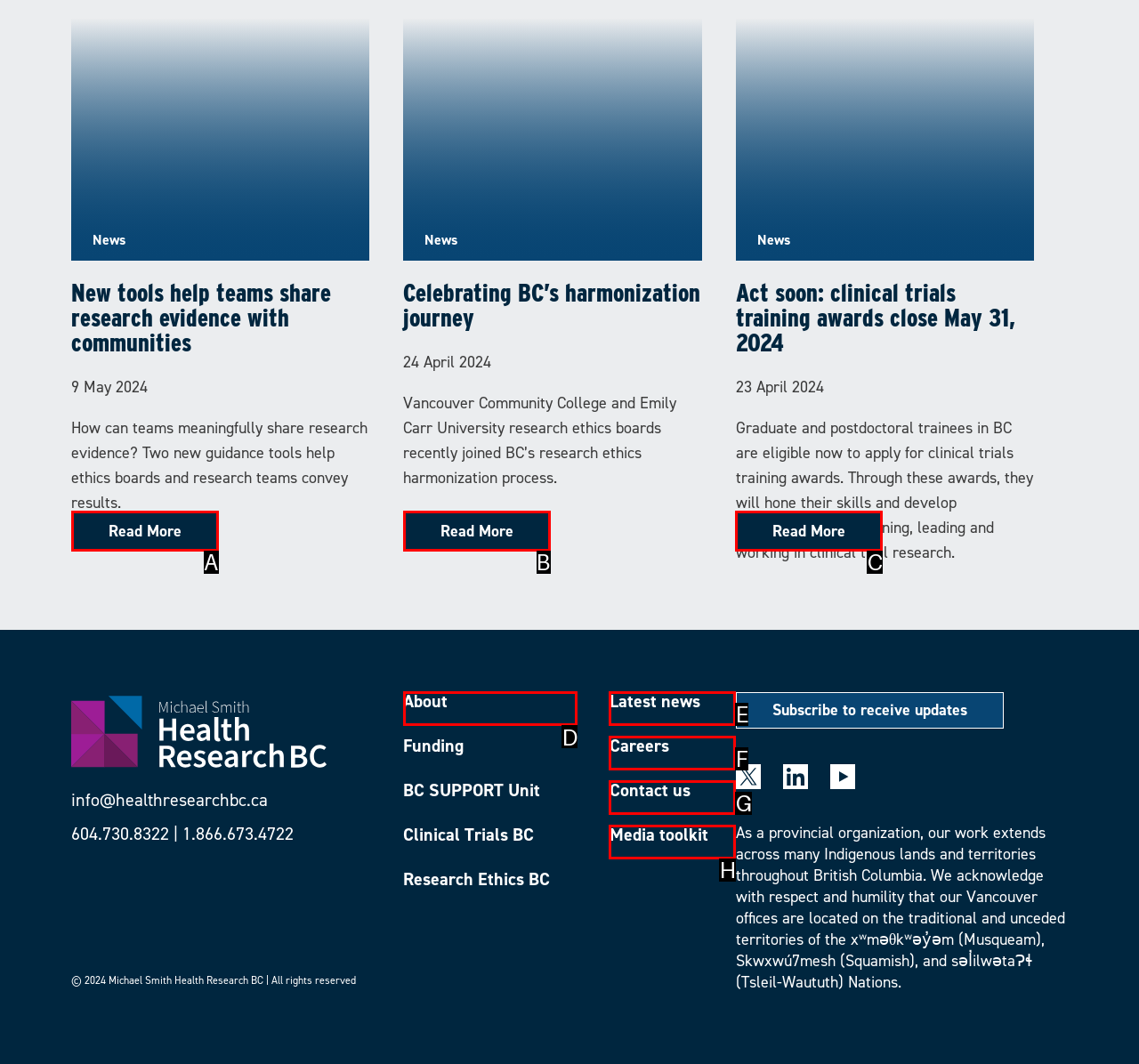Select the correct UI element to complete the task: Go to list
Please provide the letter of the chosen option.

None